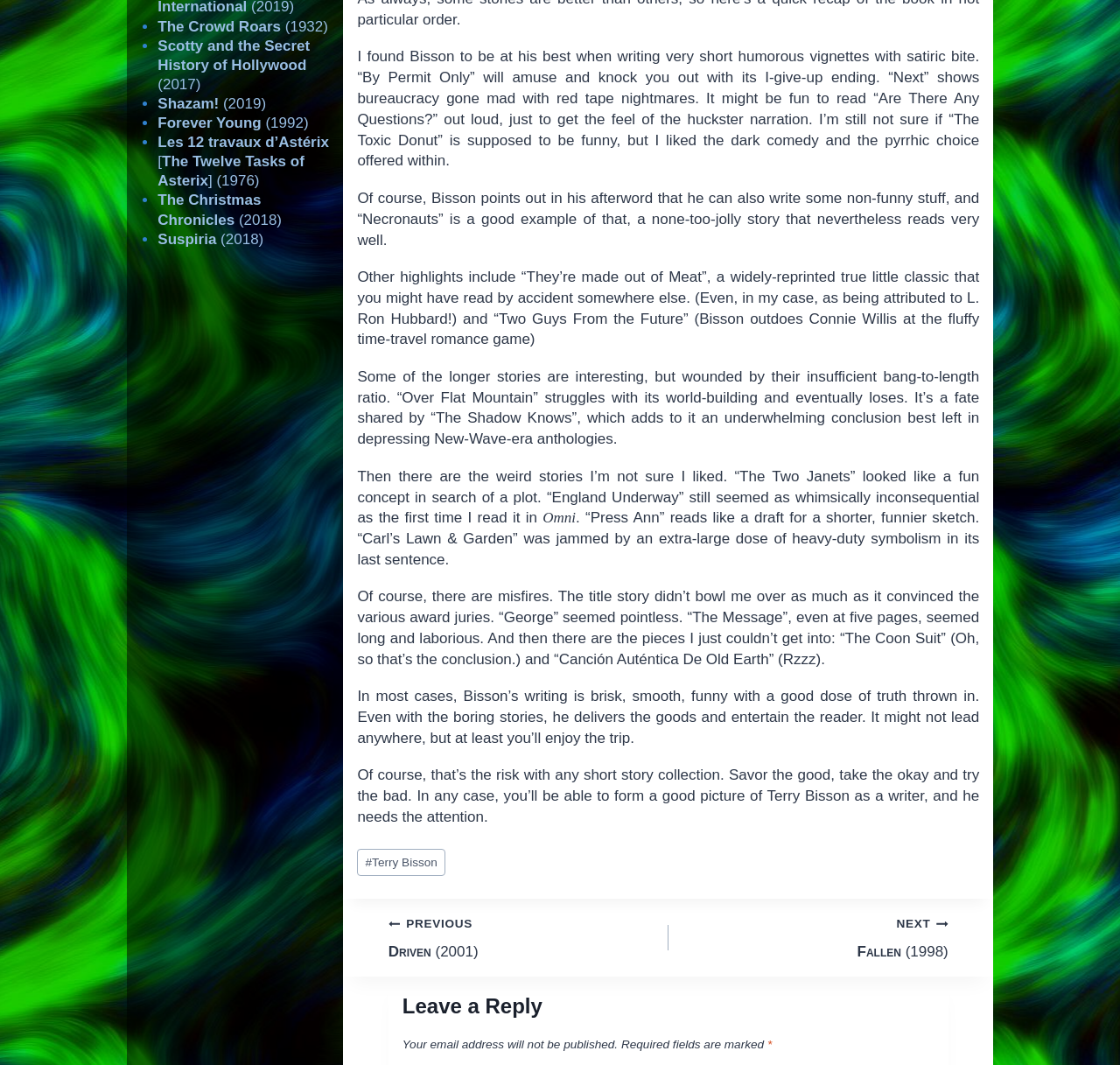Please determine the bounding box coordinates for the element with the description: "Previous PreviousDriven (2001)".

[0.347, 0.857, 0.597, 0.903]